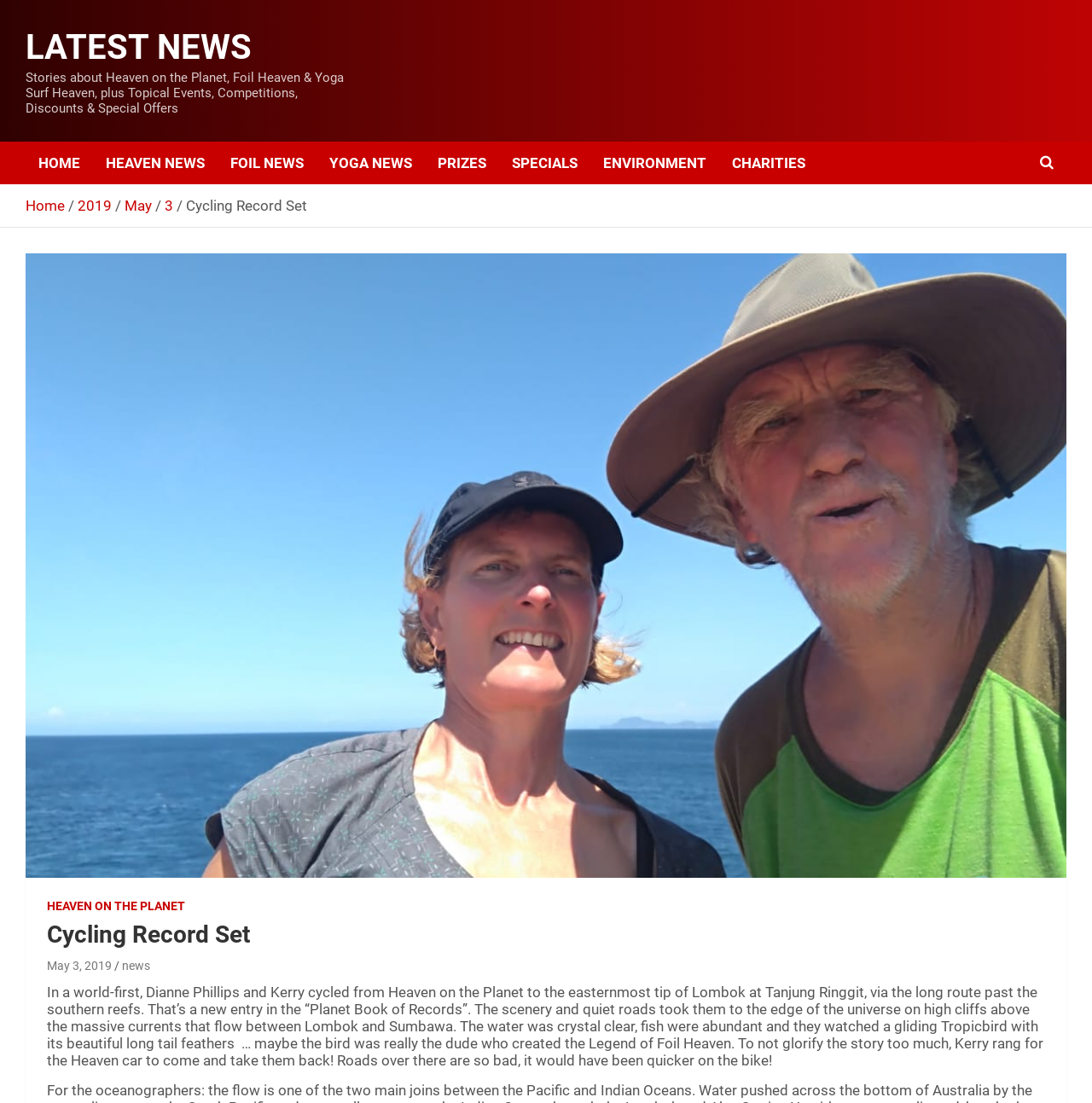Pinpoint the bounding box coordinates of the area that must be clicked to complete this instruction: "go to HOME".

[0.023, 0.128, 0.085, 0.167]